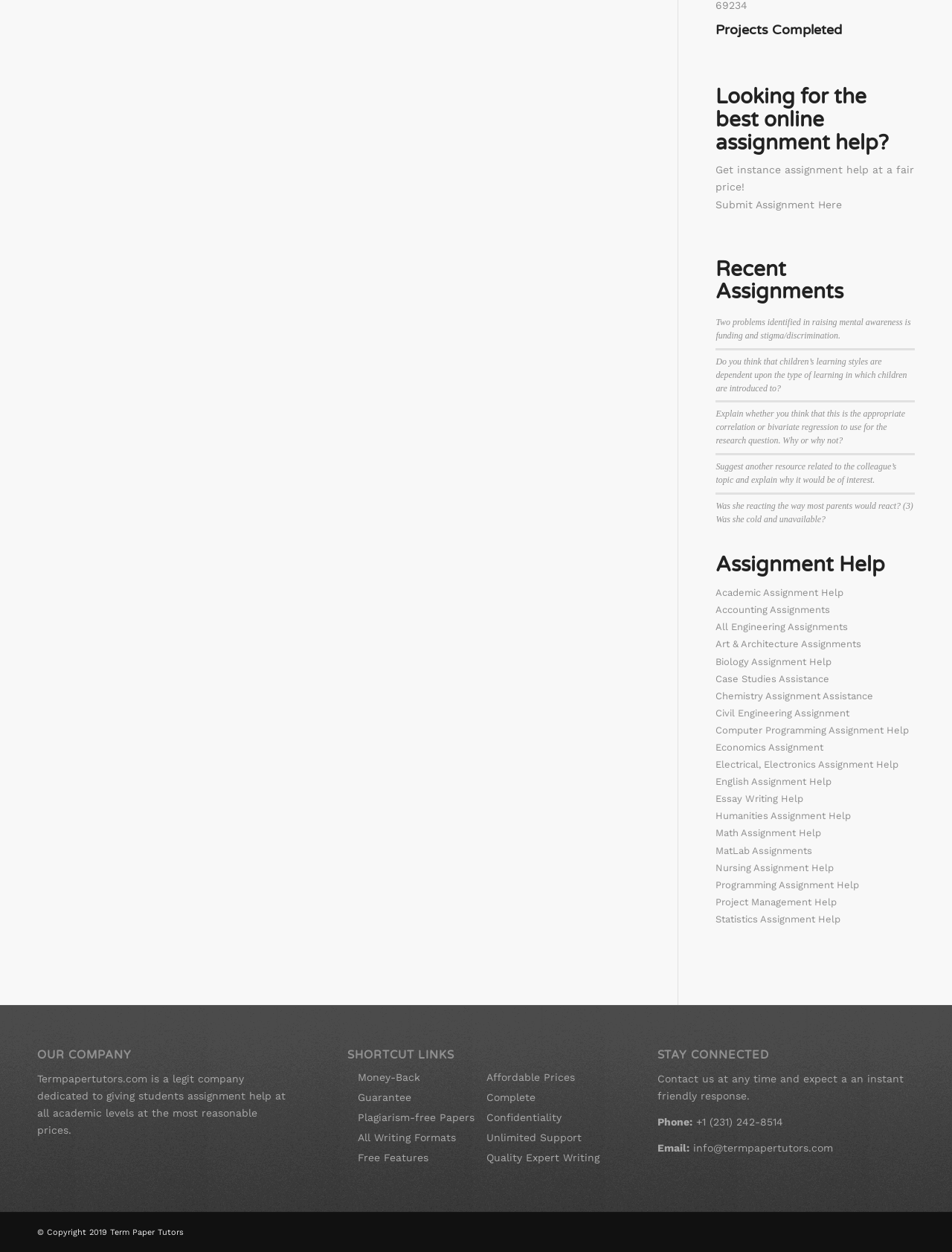Please determine the bounding box coordinates of the clickable area required to carry out the following instruction: "Learn about the company". The coordinates must be four float numbers between 0 and 1, represented as [left, top, right, bottom].

[0.039, 0.838, 0.309, 0.848]